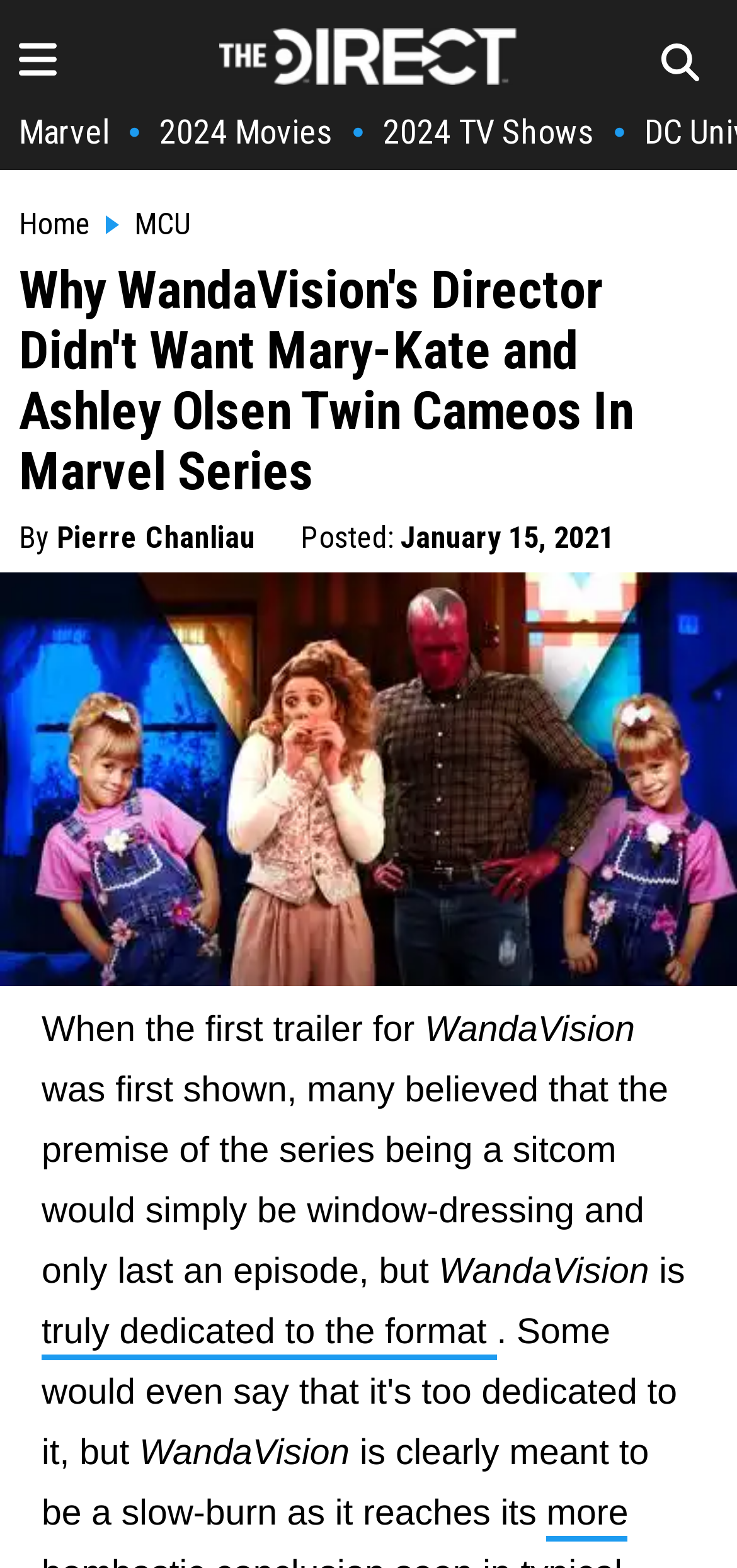Find and indicate the bounding box coordinates of the region you should select to follow the given instruction: "read more about WandaVision".

[0.576, 0.645, 0.862, 0.67]